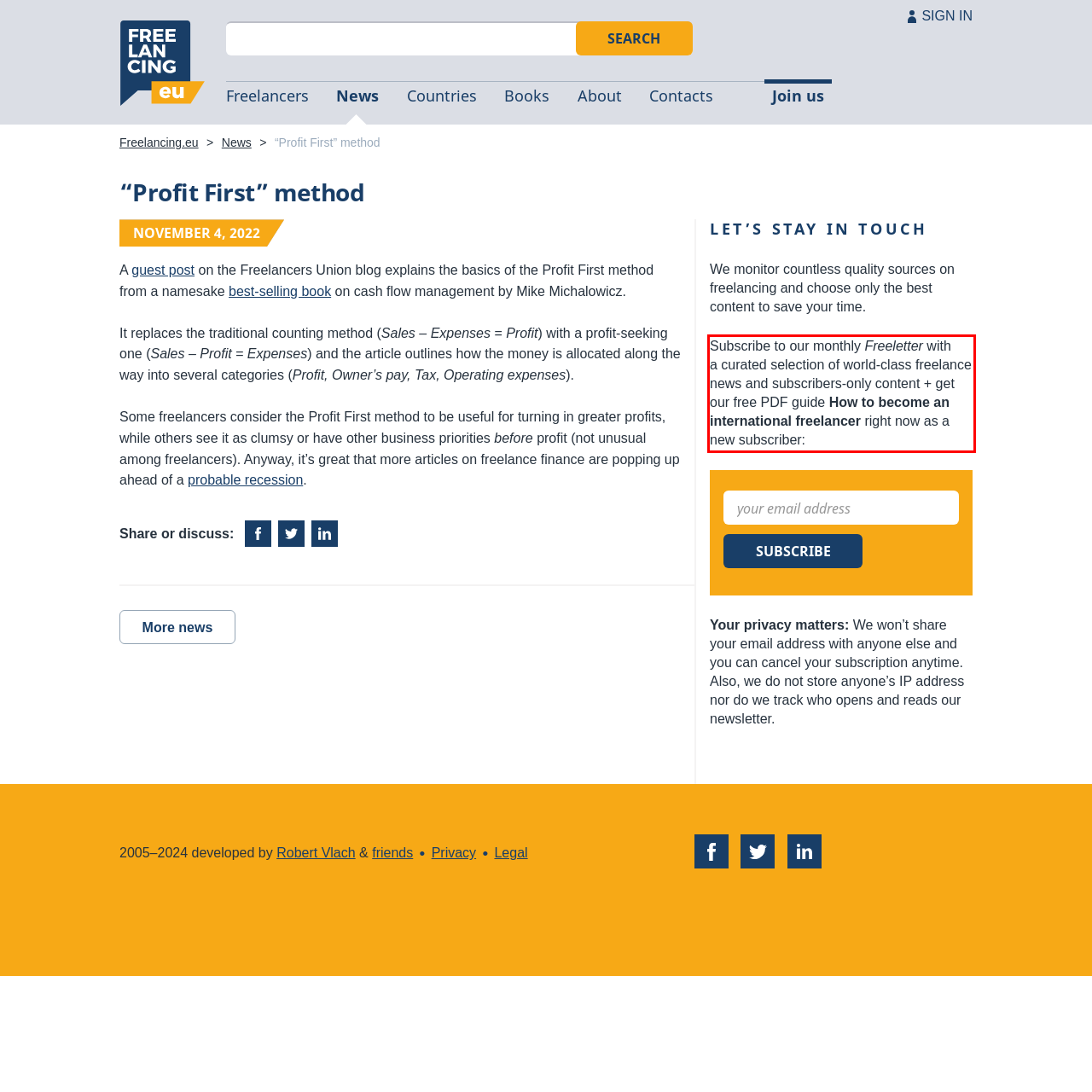You are looking at a screenshot of a webpage with a red rectangle bounding box. Use OCR to identify and extract the text content found inside this red bounding box.

Subscribe to our monthly Freeletter with a curated selection of world-class freelance news and subscribers-only content + get our free PDF guide How to become an international freelancer right now as a new subscriber: